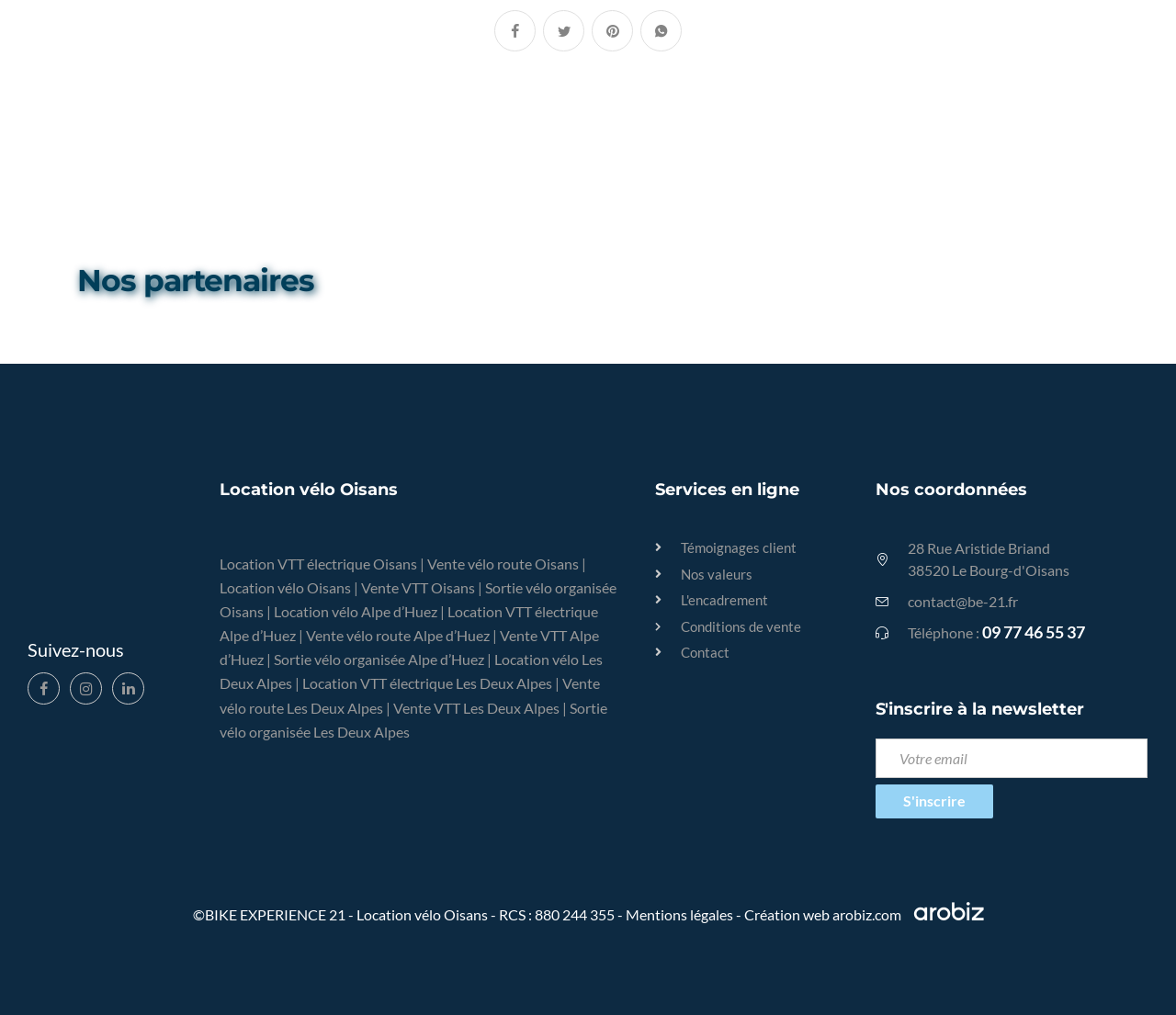Find the bounding box coordinates of the element you need to click on to perform this action: 'Enter text in the search box'. The coordinates should be represented by four float values between 0 and 1, in the format [left, top, right, bottom].

[0.745, 0.727, 0.976, 0.766]